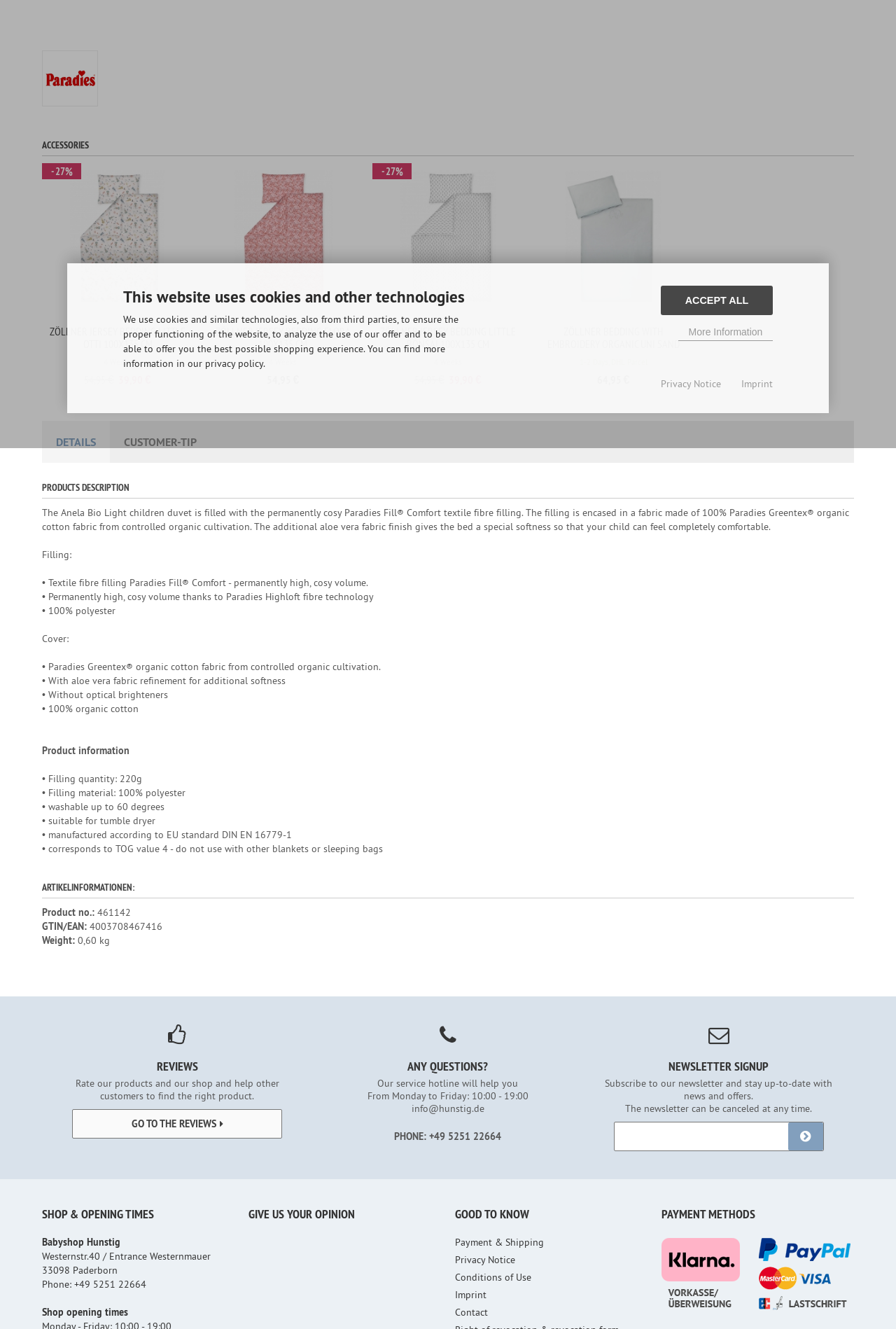Find the UI element described as: "Go to the Reviews" and predict its bounding box coordinates. Ensure the coordinates are four float numbers between 0 and 1, [left, top, right, bottom].

[0.081, 0.835, 0.315, 0.857]